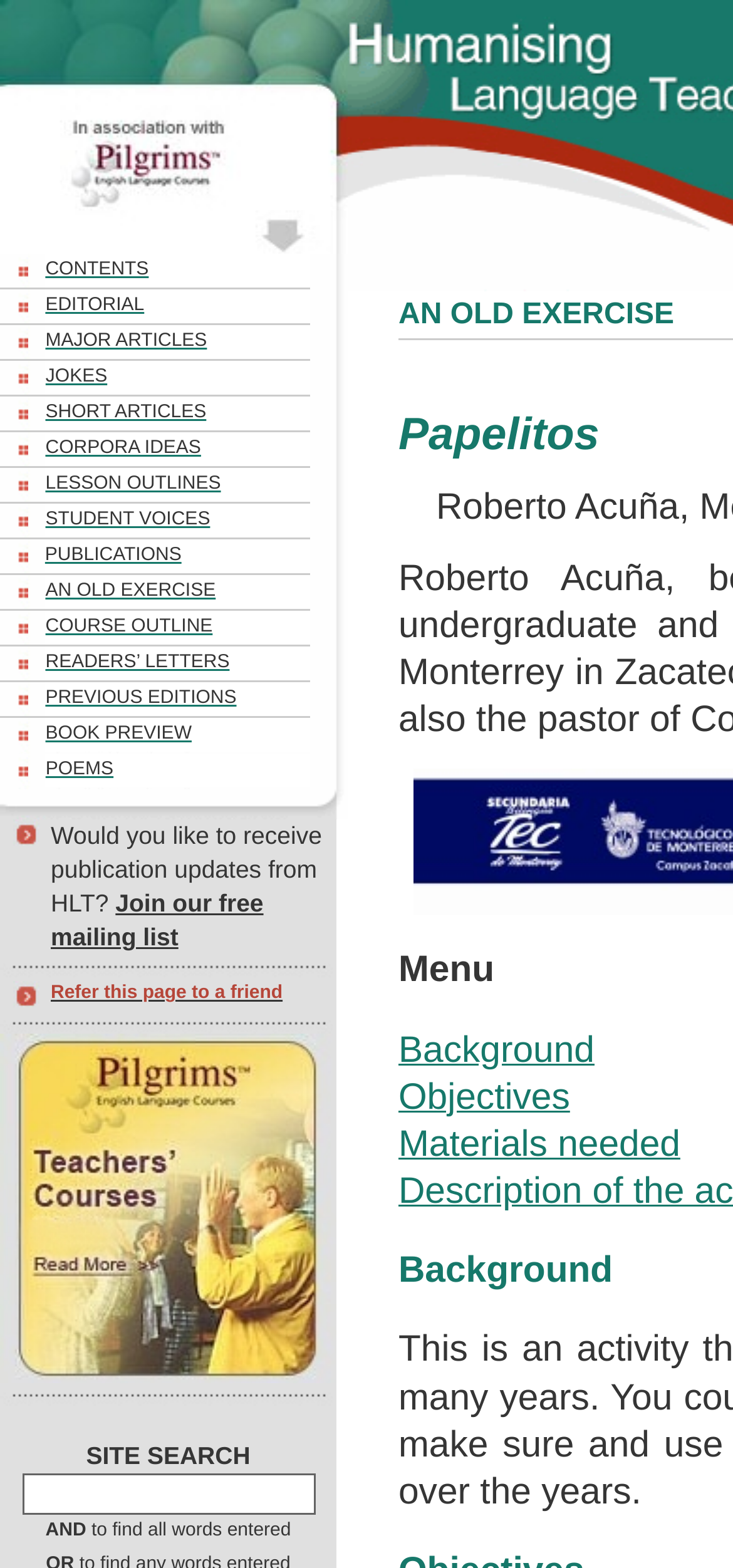Can you find the bounding box coordinates for the element to click on to achieve the instruction: "Access the 'STUDENT VOICES' page"?

[0.062, 0.32, 0.287, 0.338]